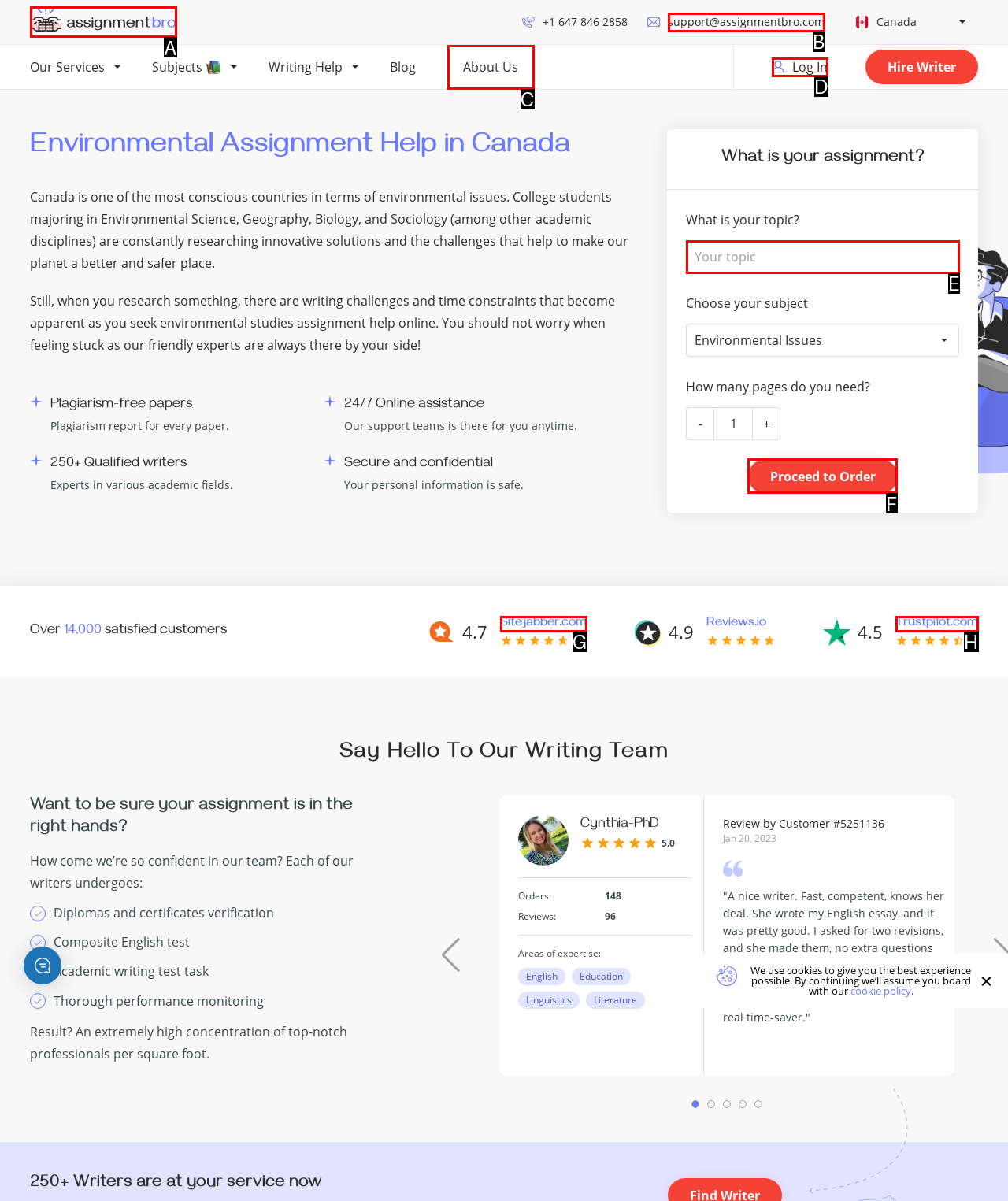Choose the HTML element that needs to be clicked for the given task: Click the 'Proceed to Order' button Respond by giving the letter of the chosen option.

F